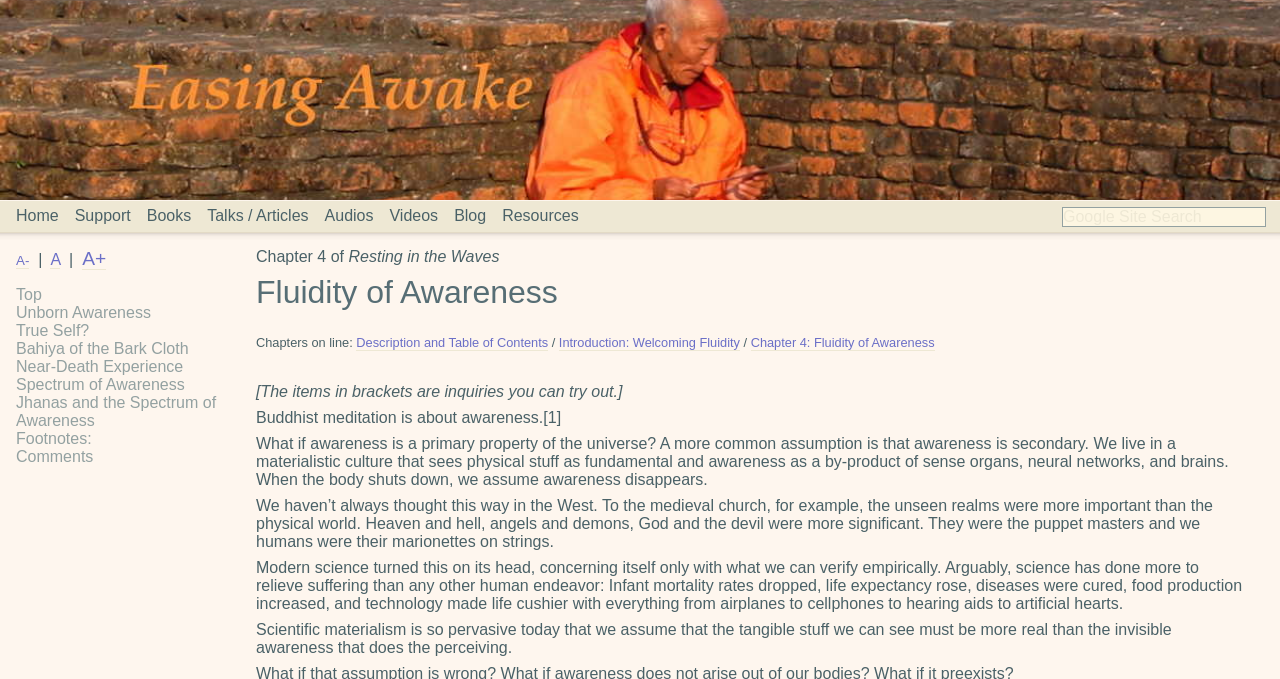Please identify the bounding box coordinates of the element's region that needs to be clicked to fulfill the following instruction: "search for something". The bounding box coordinates should consist of four float numbers between 0 and 1, i.e., [left, top, right, bottom].

[0.83, 0.304, 0.989, 0.334]